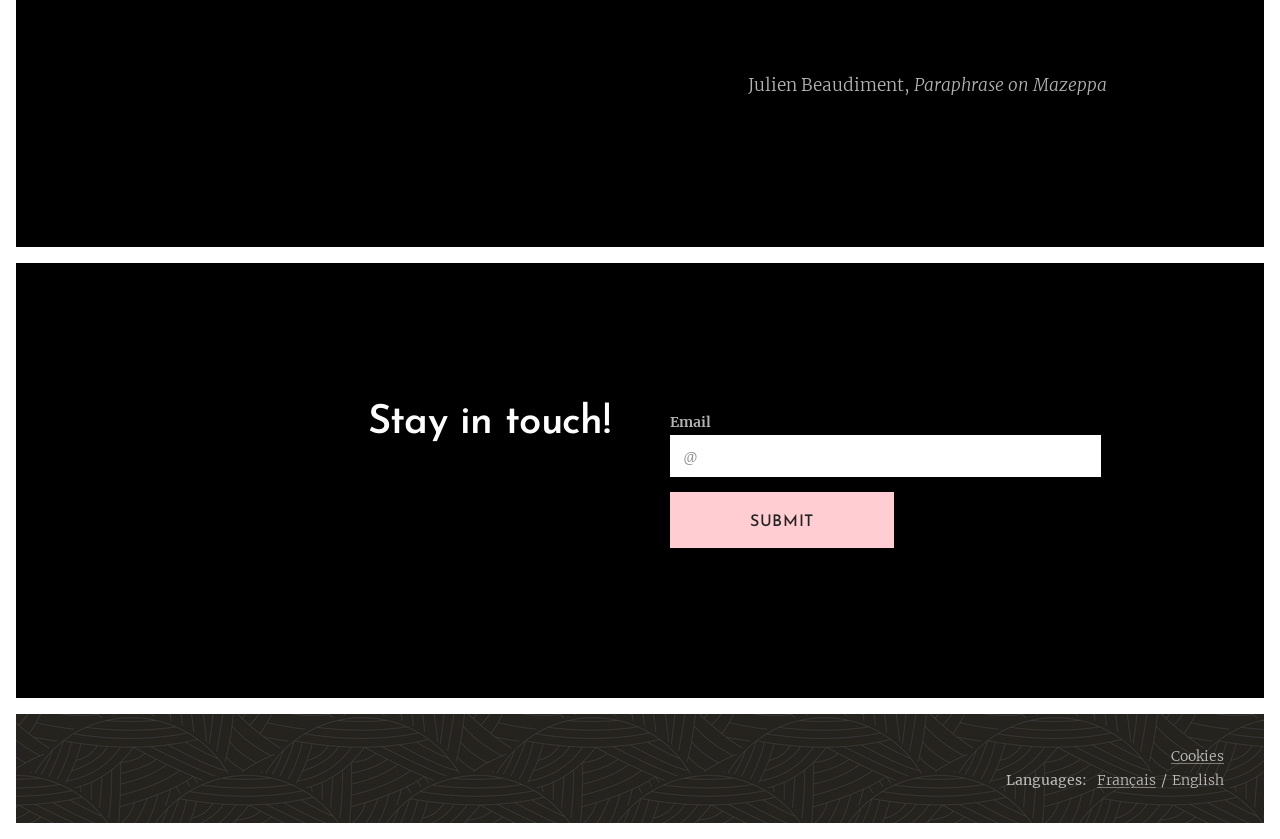Give a concise answer using one word or a phrase to the following question:
What is the author's name?

Julien Beaudiment